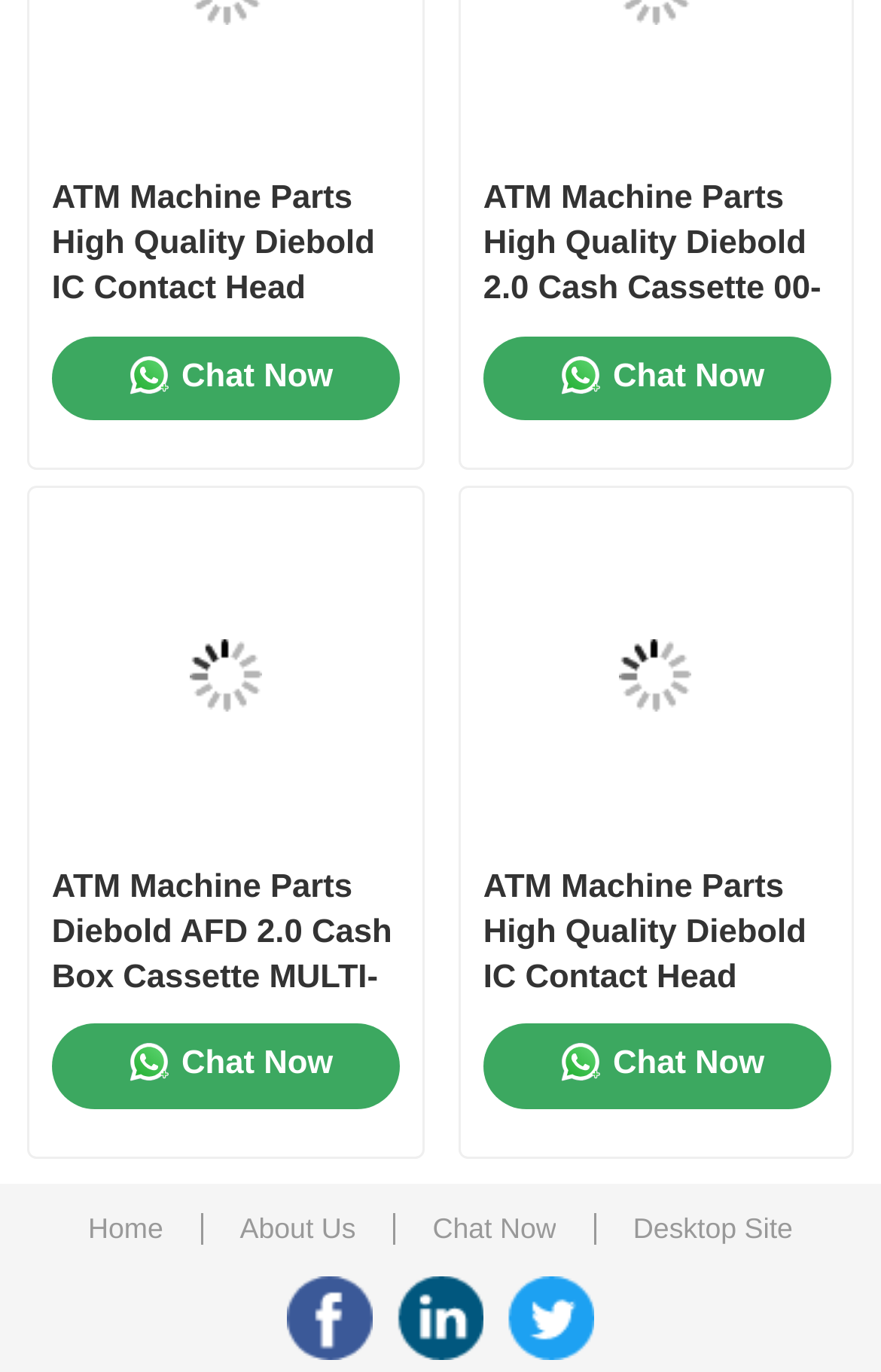Answer the question with a brief word or phrase:
What is the purpose of the links at the top of the webpage?

Navigation